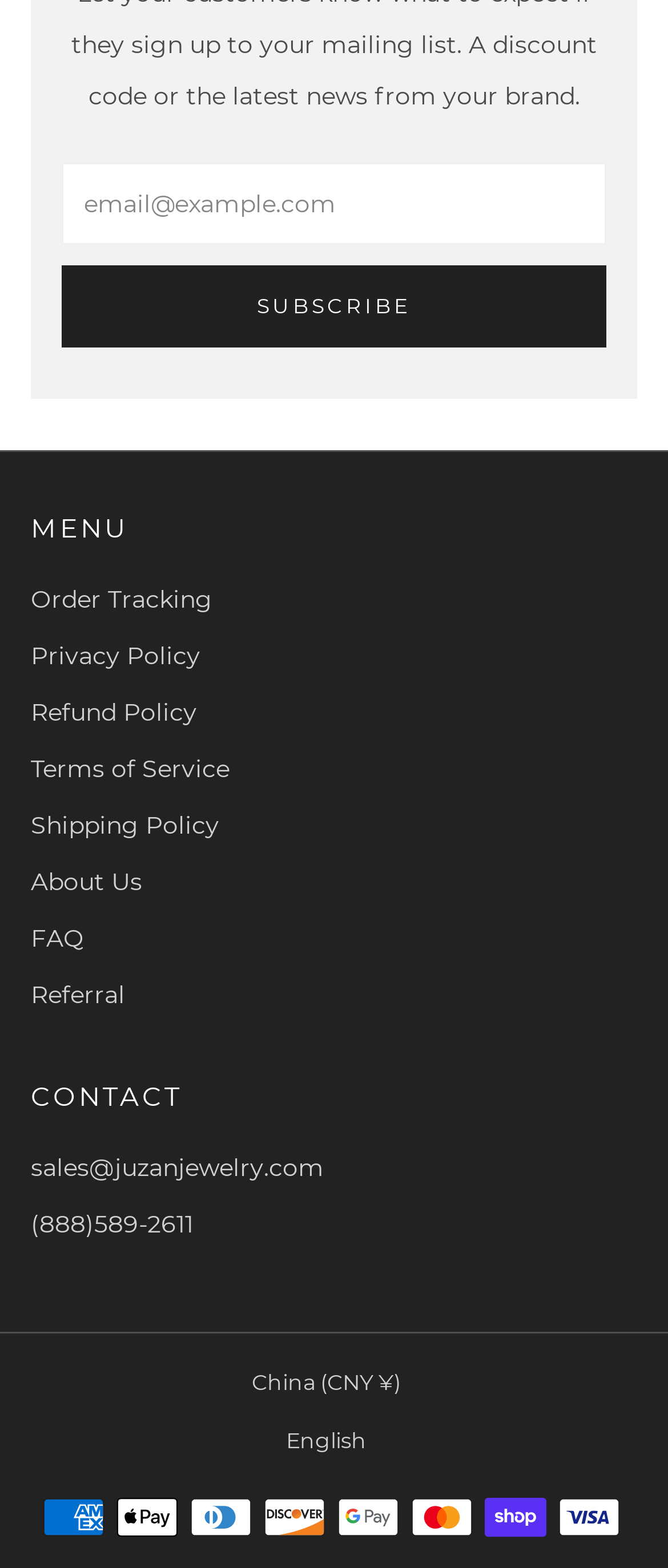Provide the bounding box coordinates of the UI element this sentence describes: "parent_node: Email name="contact[email]" placeholder="email@example.com"".

[0.092, 0.104, 0.908, 0.156]